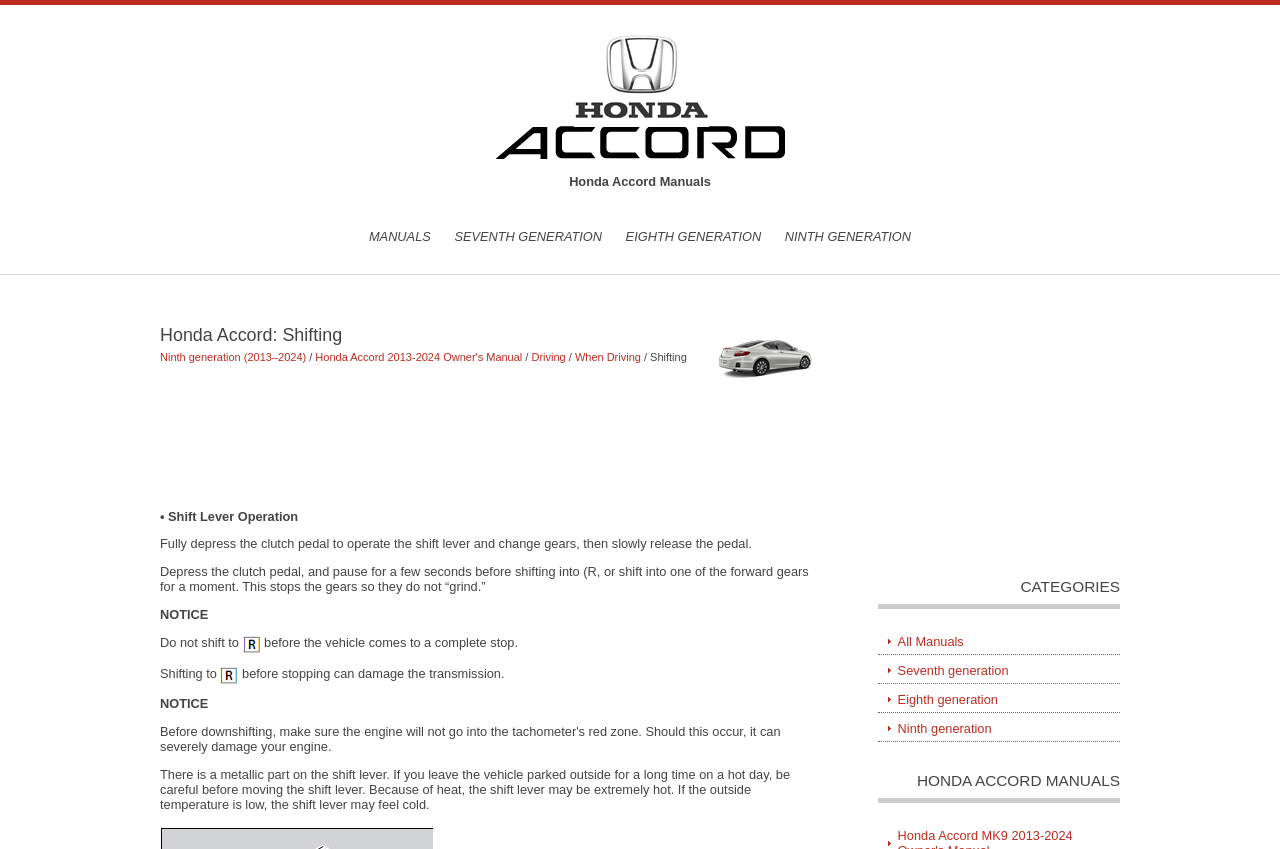Pinpoint the bounding box coordinates of the clickable element needed to complete the instruction: "Click on Honda Accord Manuals". The coordinates should be provided as four float numbers between 0 and 1: [left, top, right, bottom].

[0.387, 0.085, 0.613, 0.136]